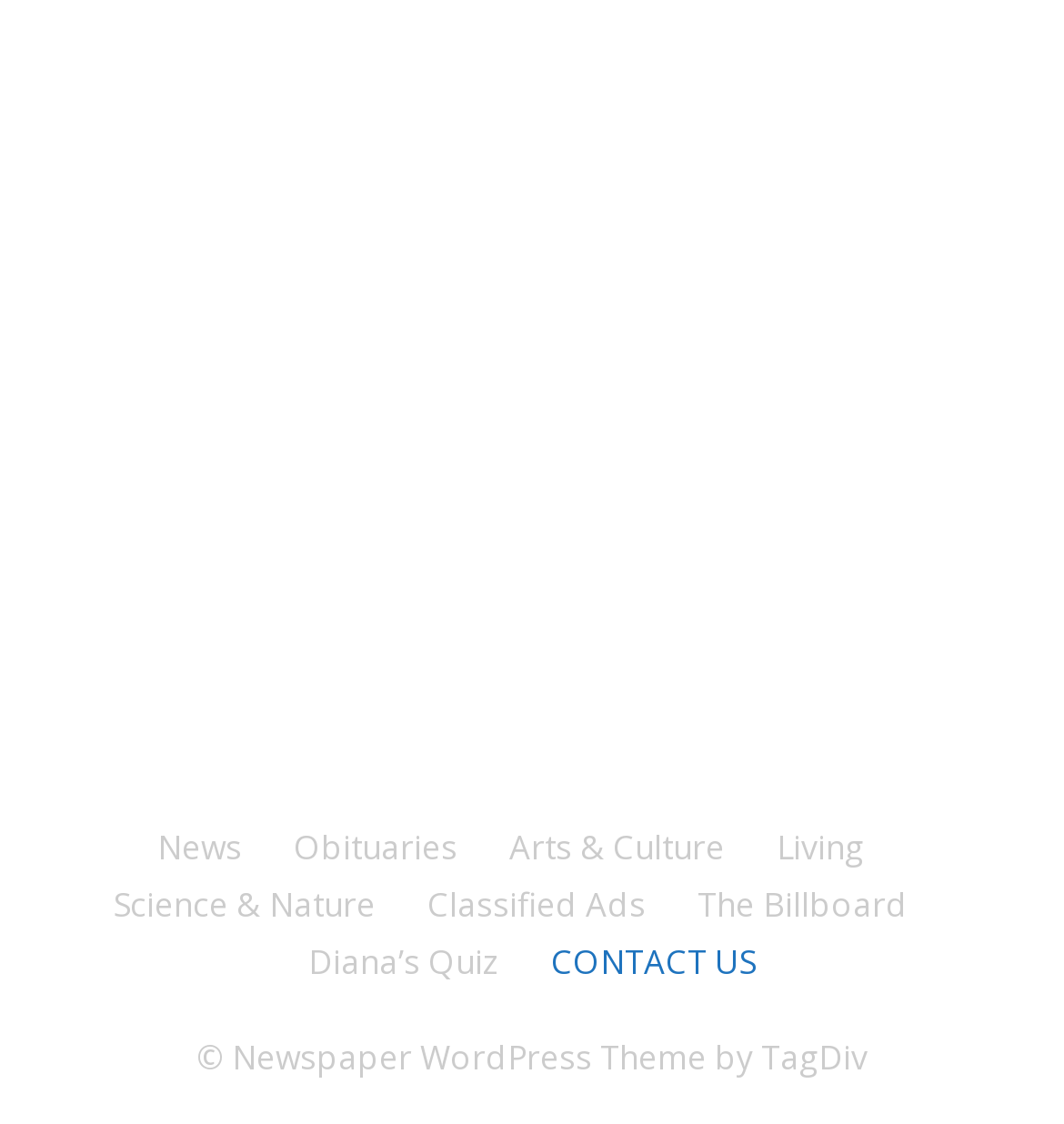Determine the bounding box coordinates for the UI element described. Format the coordinates as (top-left x, top-left y, bottom-right x, bottom-right y) and ensure all values are between 0 and 1. Element description: Arts & Culture

[0.478, 0.733, 0.681, 0.777]